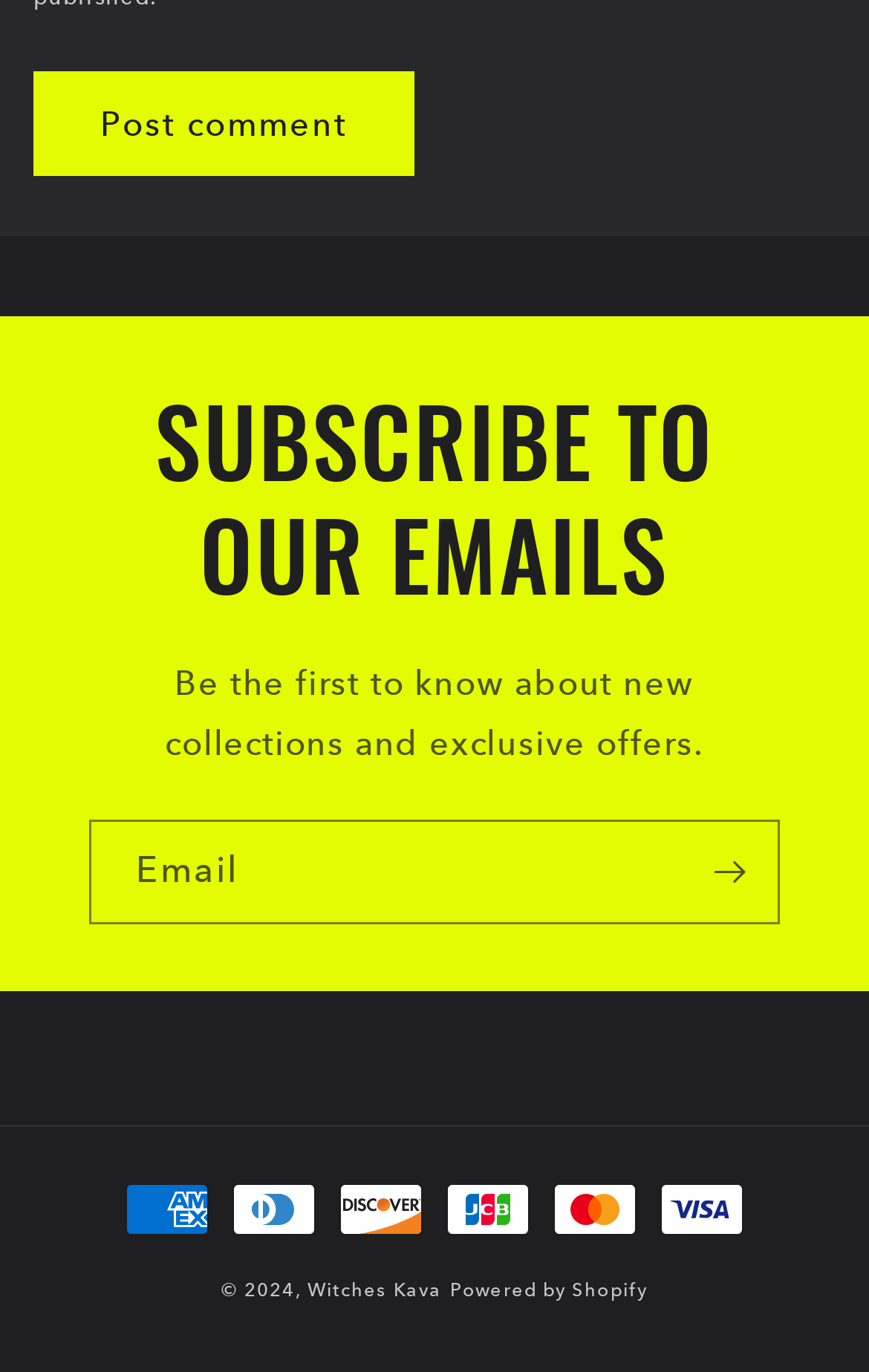Provide a brief response to the question below using one word or phrase:
What is the purpose of the 'Subscribe' button?

To receive emails